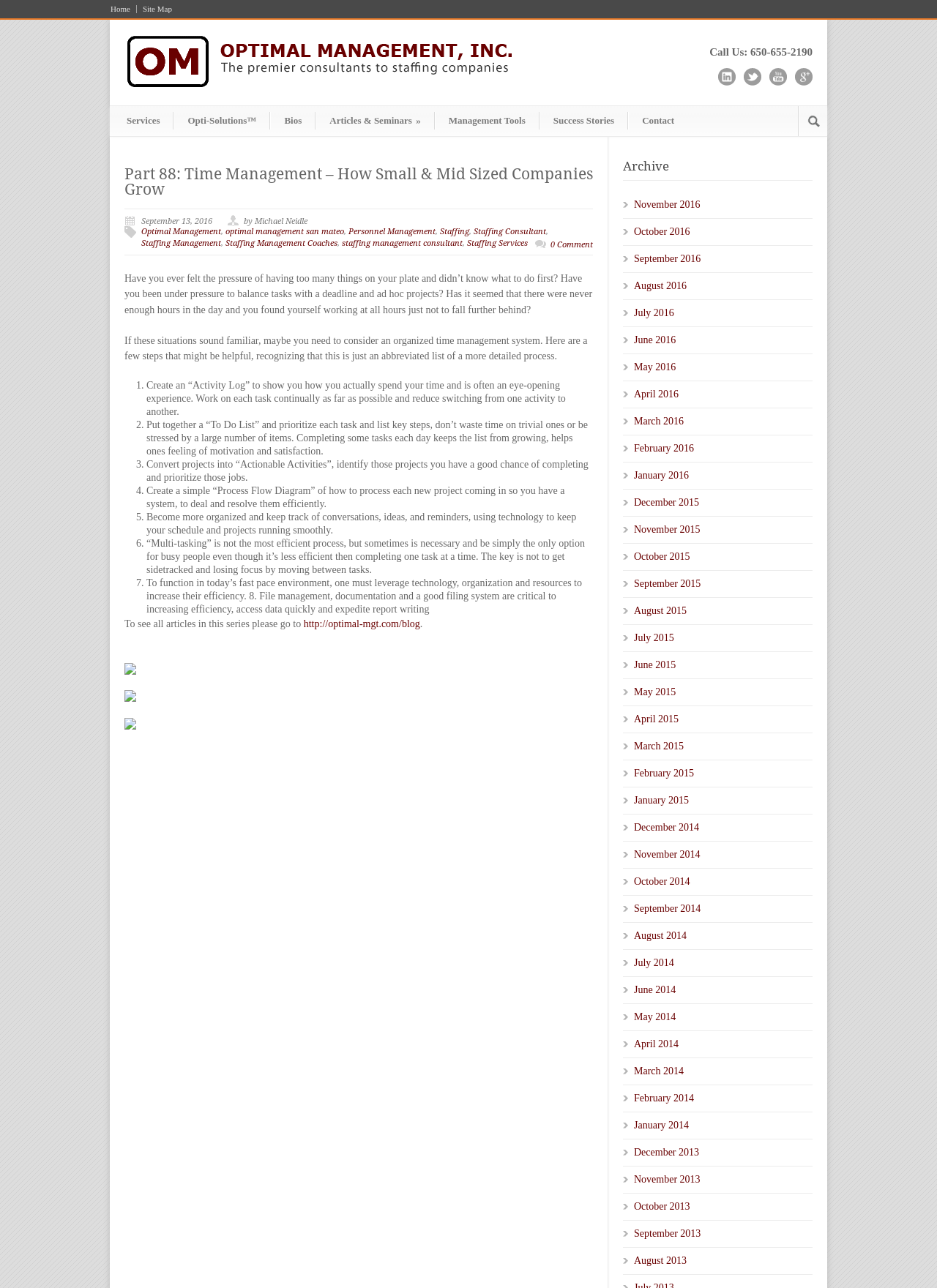Please identify the bounding box coordinates of the area I need to click to accomplish the following instruction: "Click on the 'linkedin' social media link".

[0.766, 0.053, 0.785, 0.067]